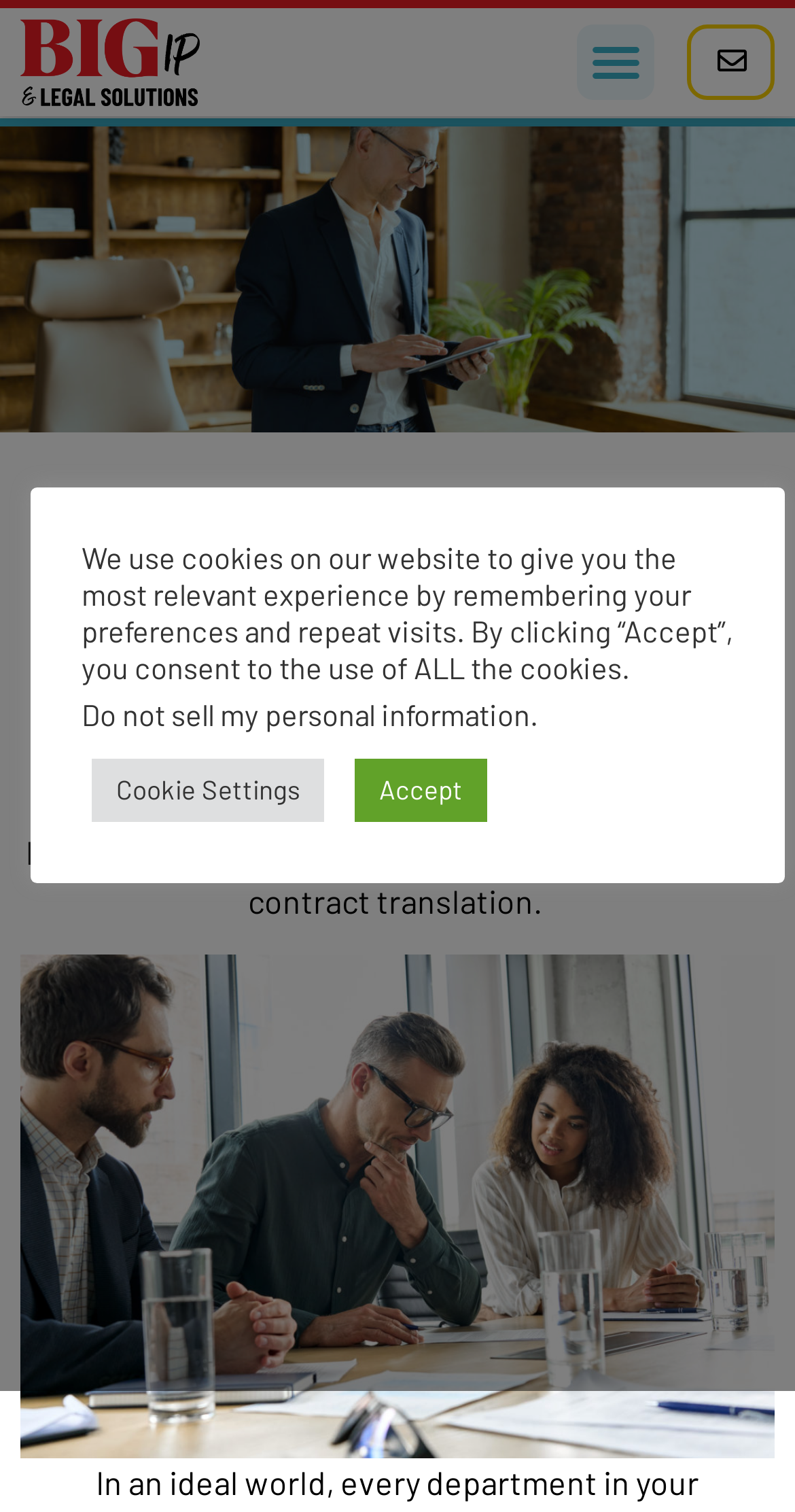Is the menu toggled?
Answer with a single word or phrase by referring to the visual content.

No